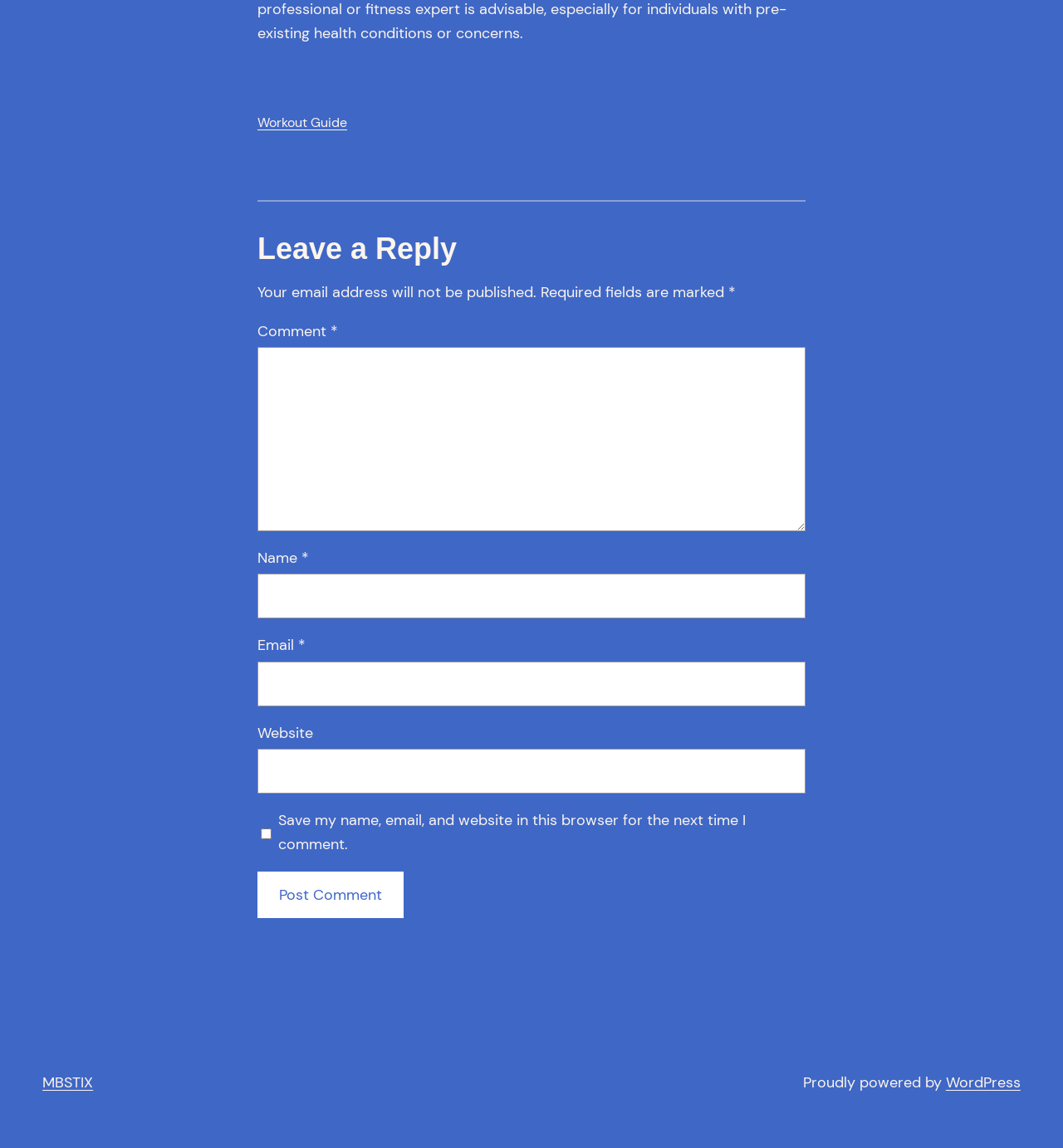Please find the bounding box coordinates of the clickable region needed to complete the following instruction: "Browse 'Heating and Cooling Systems'". The bounding box coordinates must consist of four float numbers between 0 and 1, i.e., [left, top, right, bottom].

None